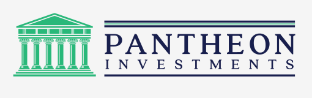Generate an elaborate caption that covers all aspects of the image.

The image features the logo of Pantheon Investments, prominently displaying a classical architectural motif with a green building topped by a triangular pediment, flanked by a series of white columns. Below this visual element, the name "PANTHEON" is rendered in bold navy blue, followed by the word "INVESTMENTS" in a smaller, lighter font. This logo encapsulates the firm's focus on financial services, conveying a sense of stability and professional expertise, aligning with their mission to provide insightful analyses and strategic investment opportunities.